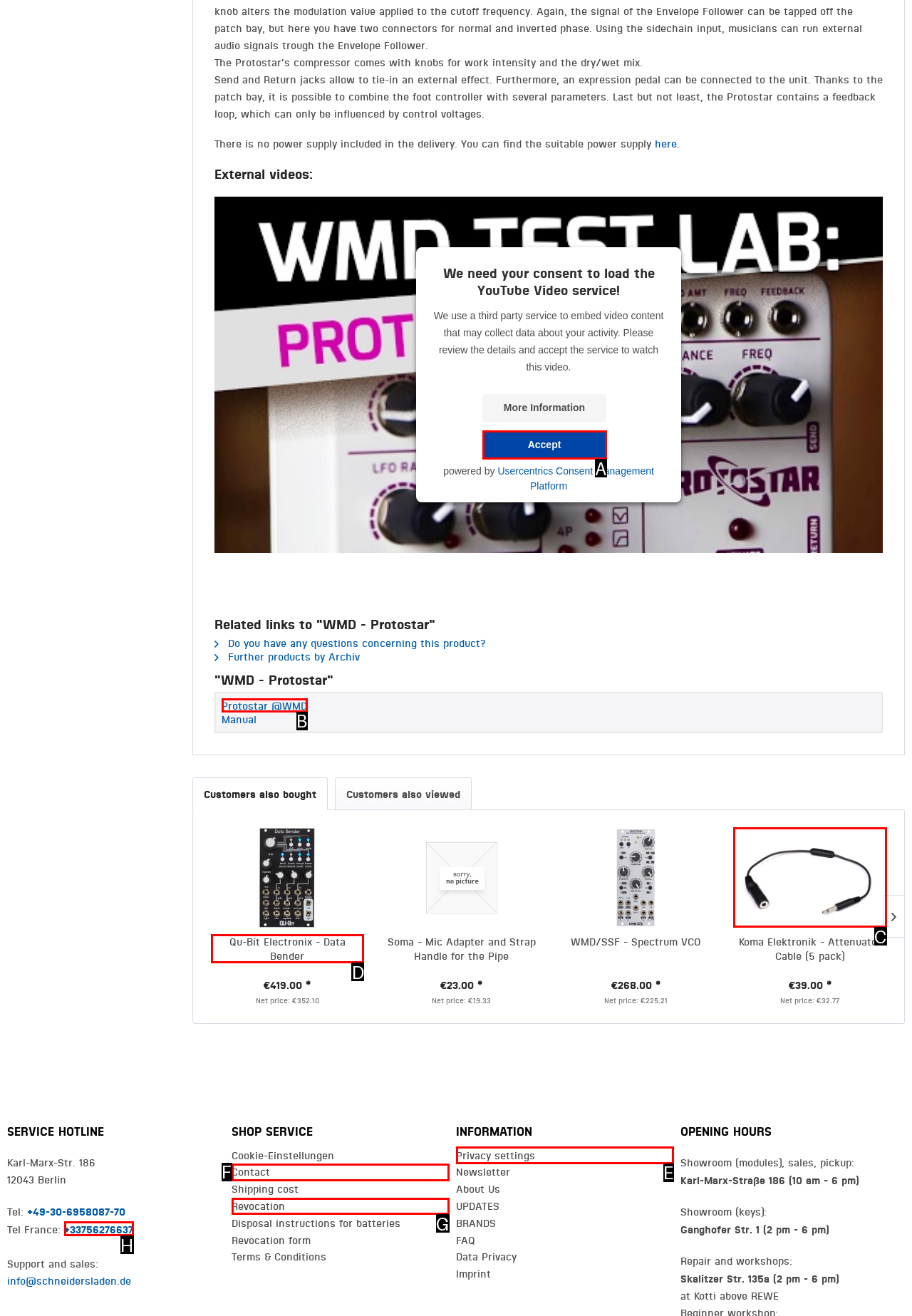Identify the HTML element that should be clicked to accomplish the task: Visit the 'WMD - Protostar' product page
Provide the option's letter from the given choices.

B